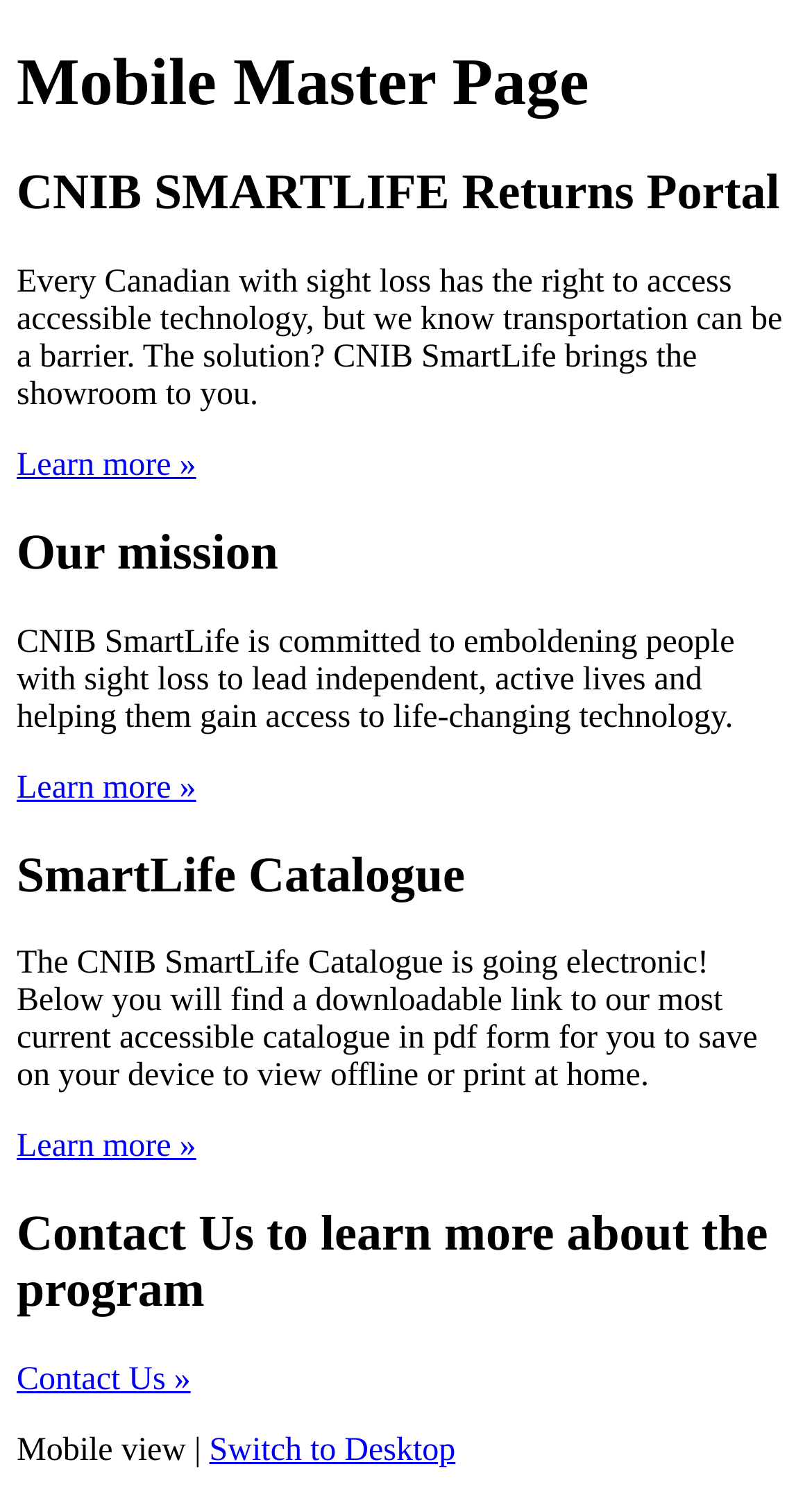What is the main purpose of CNIB SmartLife?
Please provide a comprehensive answer based on the information in the image.

Based on the webpage content, CNIB SmartLife aims to provide accessible technology to Canadians with sight loss, making it easier for them to access life-changing technology.